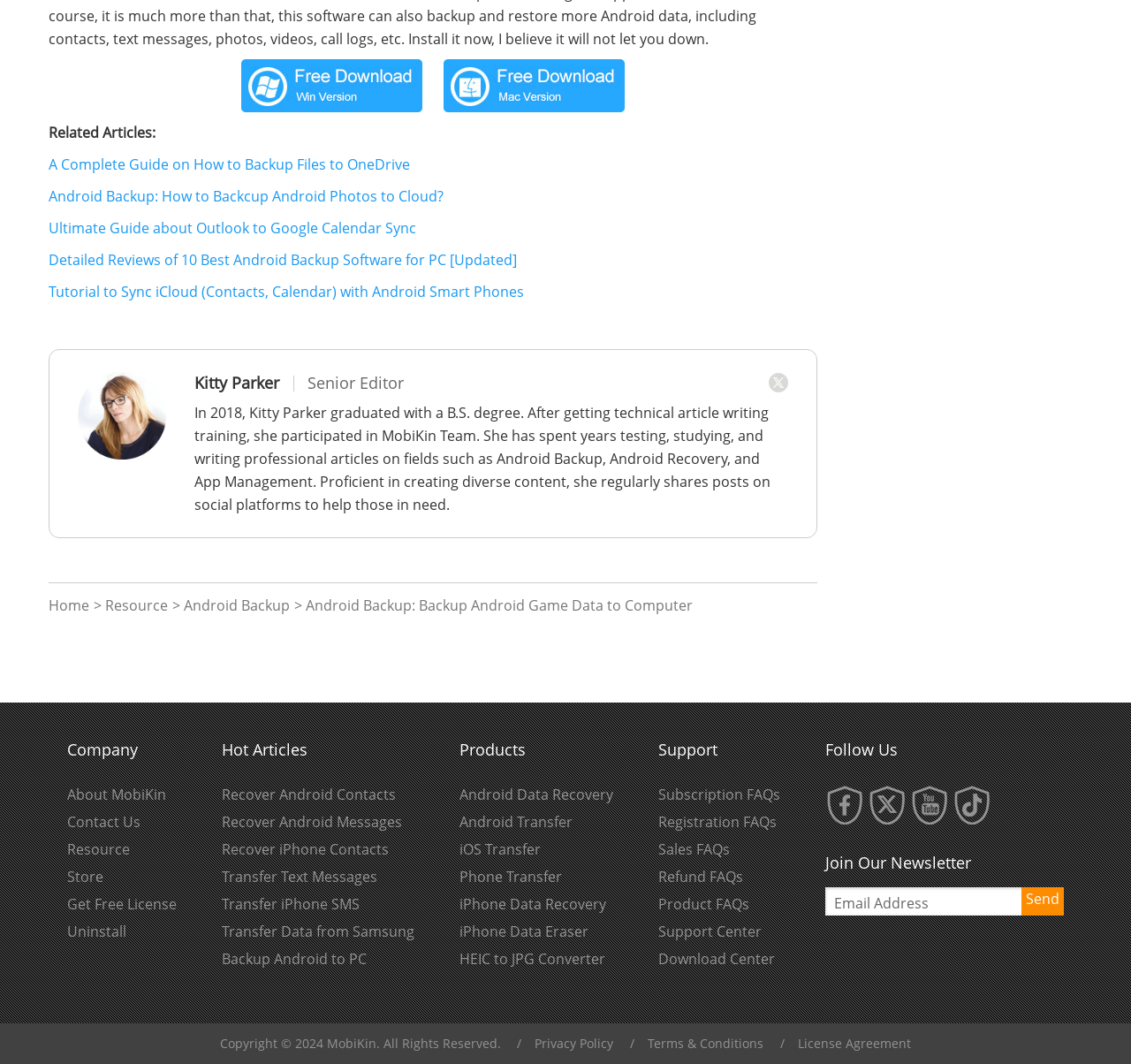Using the given description, provide the bounding box coordinates formatted as (top-left x, top-left y, bottom-right x, bottom-right y), with all values being floating point numbers between 0 and 1. Description: alt="youtube"

[0.805, 0.746, 0.839, 0.764]